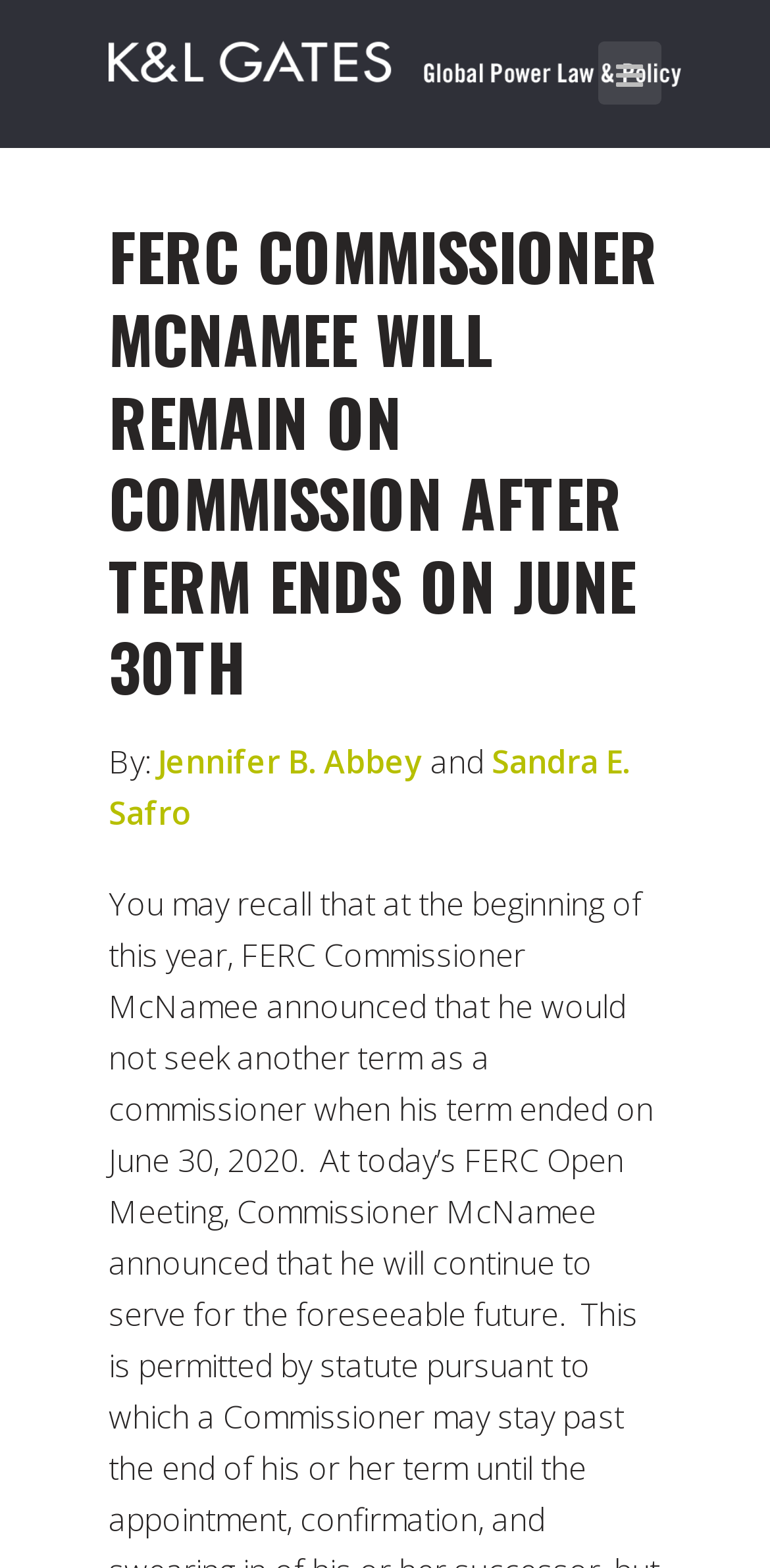Provide a one-word or one-phrase answer to the question:
What is the relationship between the two authors?

Co-authors